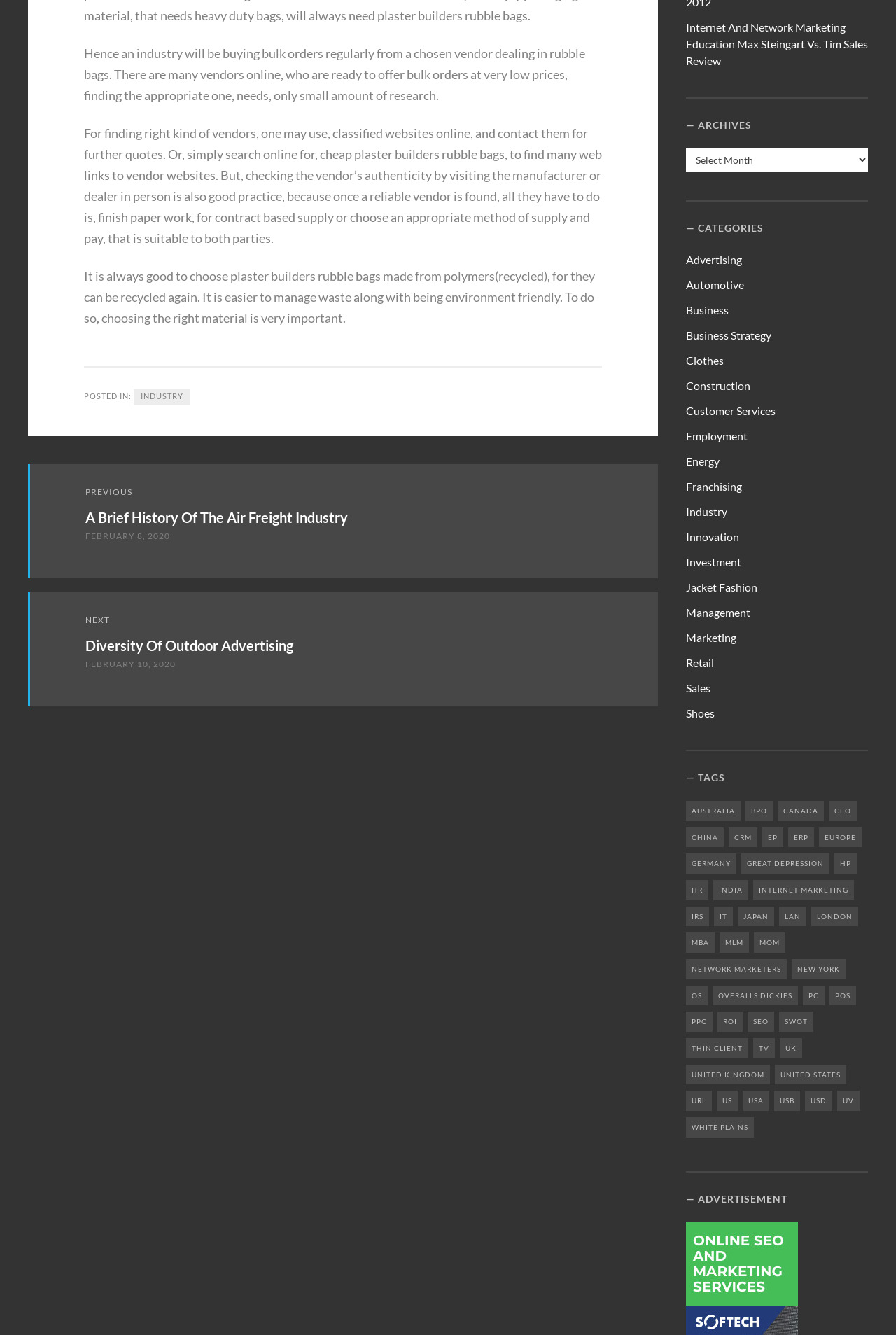Identify the bounding box coordinates of the HTML element based on this description: "Business Strategy".

[0.766, 0.246, 0.861, 0.256]